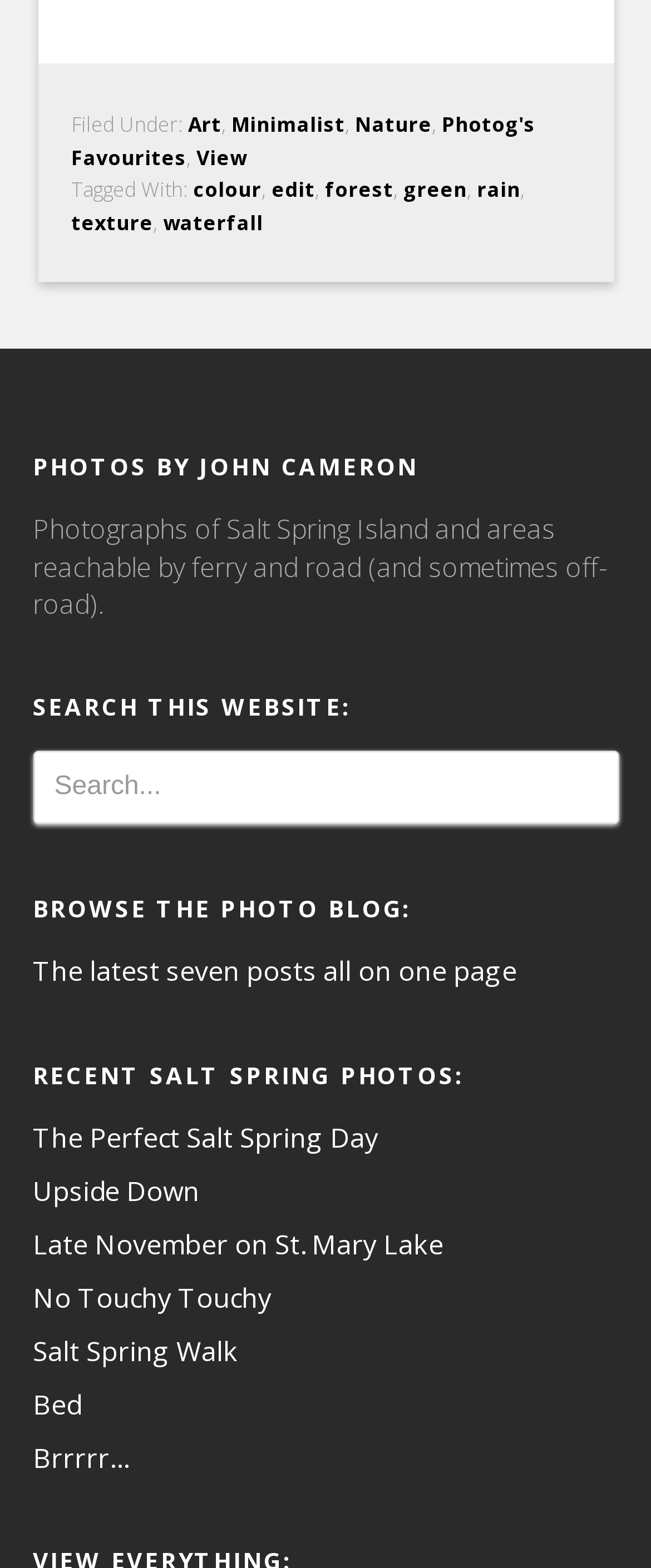Specify the bounding box coordinates for the region that must be clicked to perform the given instruction: "View the photo 'The Perfect Salt Spring Day'".

[0.05, 0.714, 0.581, 0.737]